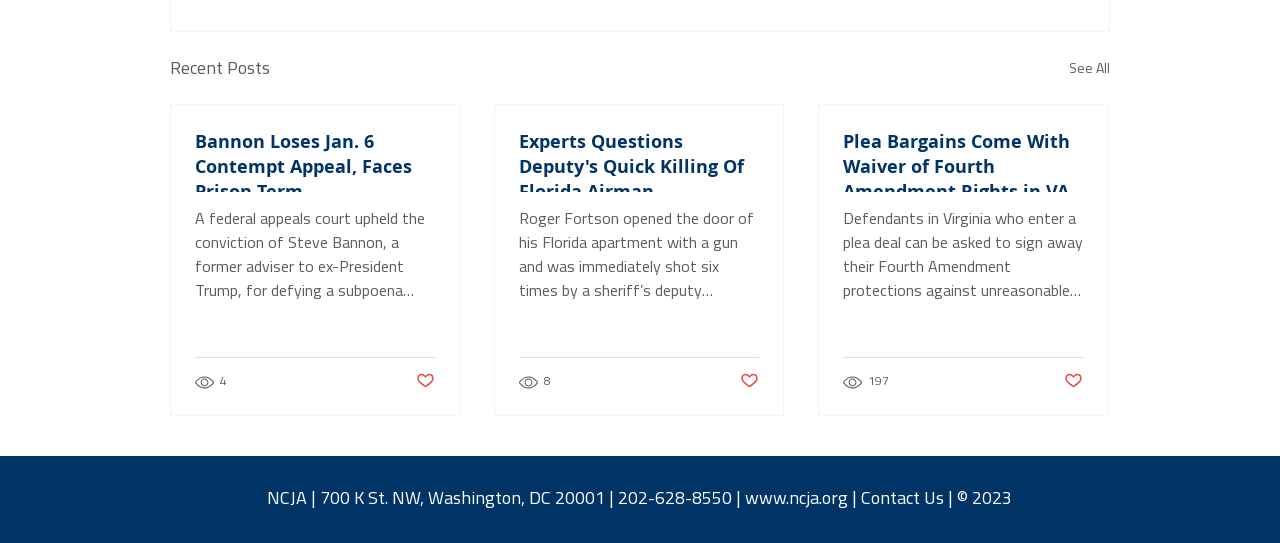Use a single word or phrase to respond to the question:
What is the copyright year of the webpage?

2023